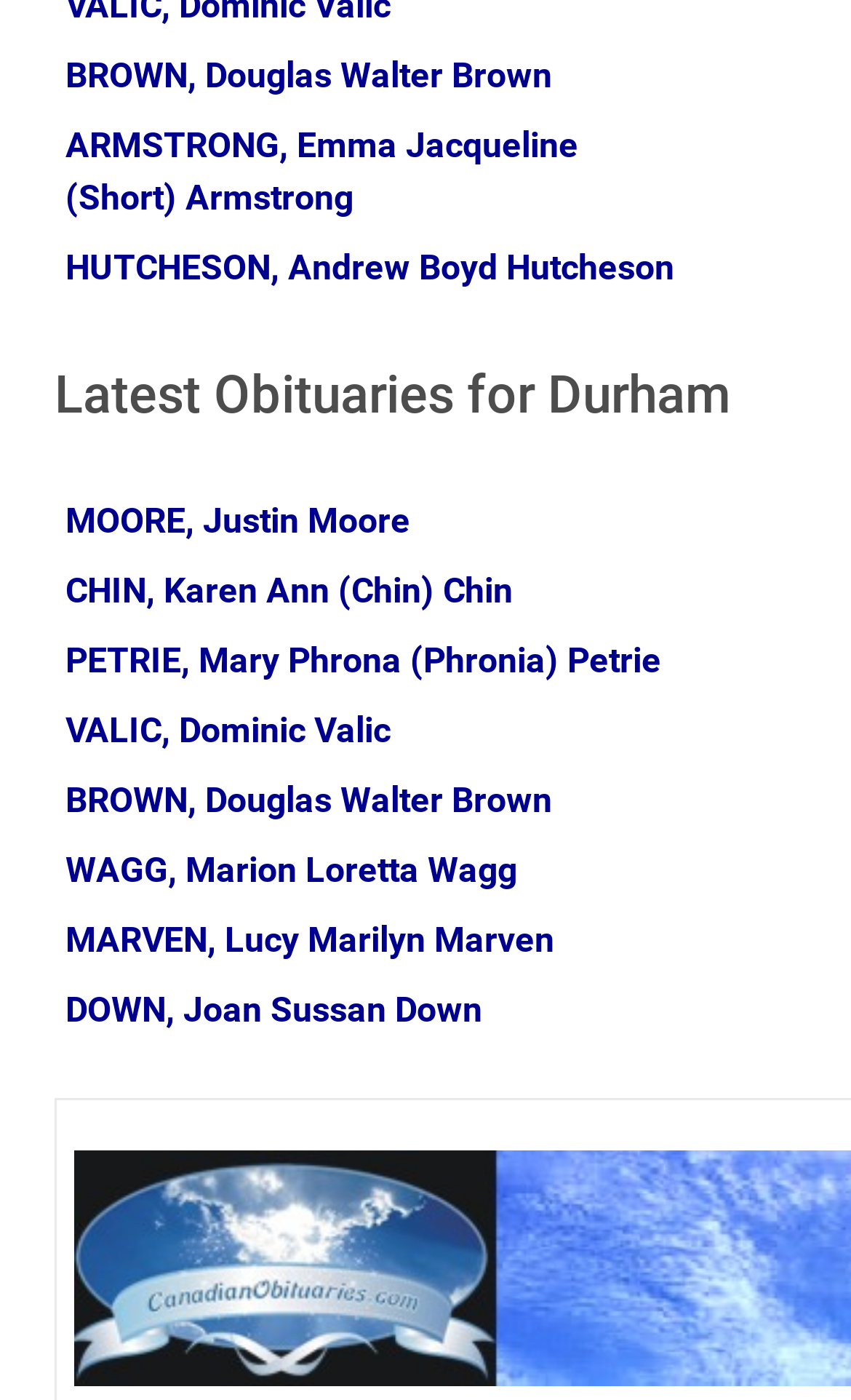What is the heading above the list of obituaries?
Provide an in-depth and detailed explanation in response to the question.

The heading element on the webpage has the text 'Latest Obituaries for Durham', which is likely the heading above the list of obituaries.